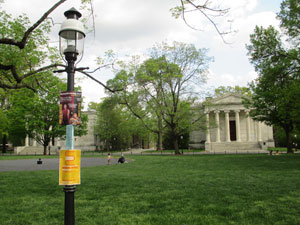What is the atmosphere of the scene?
Refer to the image and provide a one-word or short phrase answer.

Serene